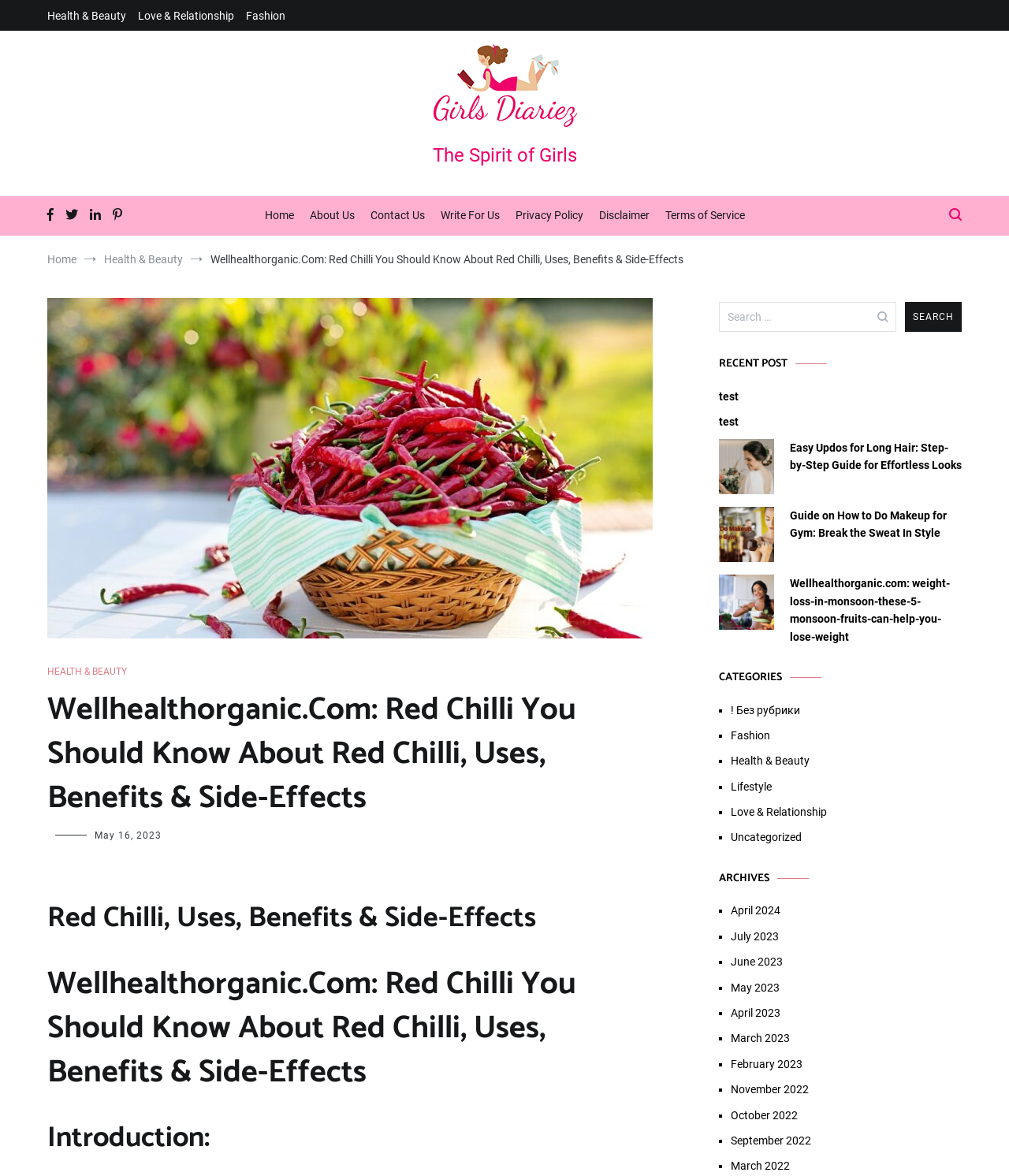Give a complete and precise description of the webpage's appearance.

This webpage is about red chilli, its uses, benefits, and side effects. At the top, there are several links to different categories, including "Health & Beauty", "Love & Relationship", and "Fashion". Below these links, there is a section with a logo and a search bar. 

On the left side, there is a navigation menu with links to "Home", "About Us", "Contact Us", and other pages. Below this menu, there is a section with a heading "Wellhealthorganic.Com: Red Chilli You Should Know About Red Chilli, Uses, Benefits & Side-Effects" and an image related to the topic. 

The main content of the webpage is divided into several sections. The first section has a heading "Red Chilli, Uses, Benefits & Side-Effects" and an introduction to the topic. The second section has a heading "Introduction:" and provides more information about red chilli. 

On the right side, there are several sections. The first section has a heading "RECENT POST" and lists several recent articles with images and links to the full articles. The second section has a heading "CATEGORIES" and lists several categories, including "Fashion", "Health & Beauty", and "Love & Relationship", with links to related articles. The third section has a heading "ARCHIVES" and lists several months, including "April 2024", "July 2023", and "May 2023", with links to articles published in those months.